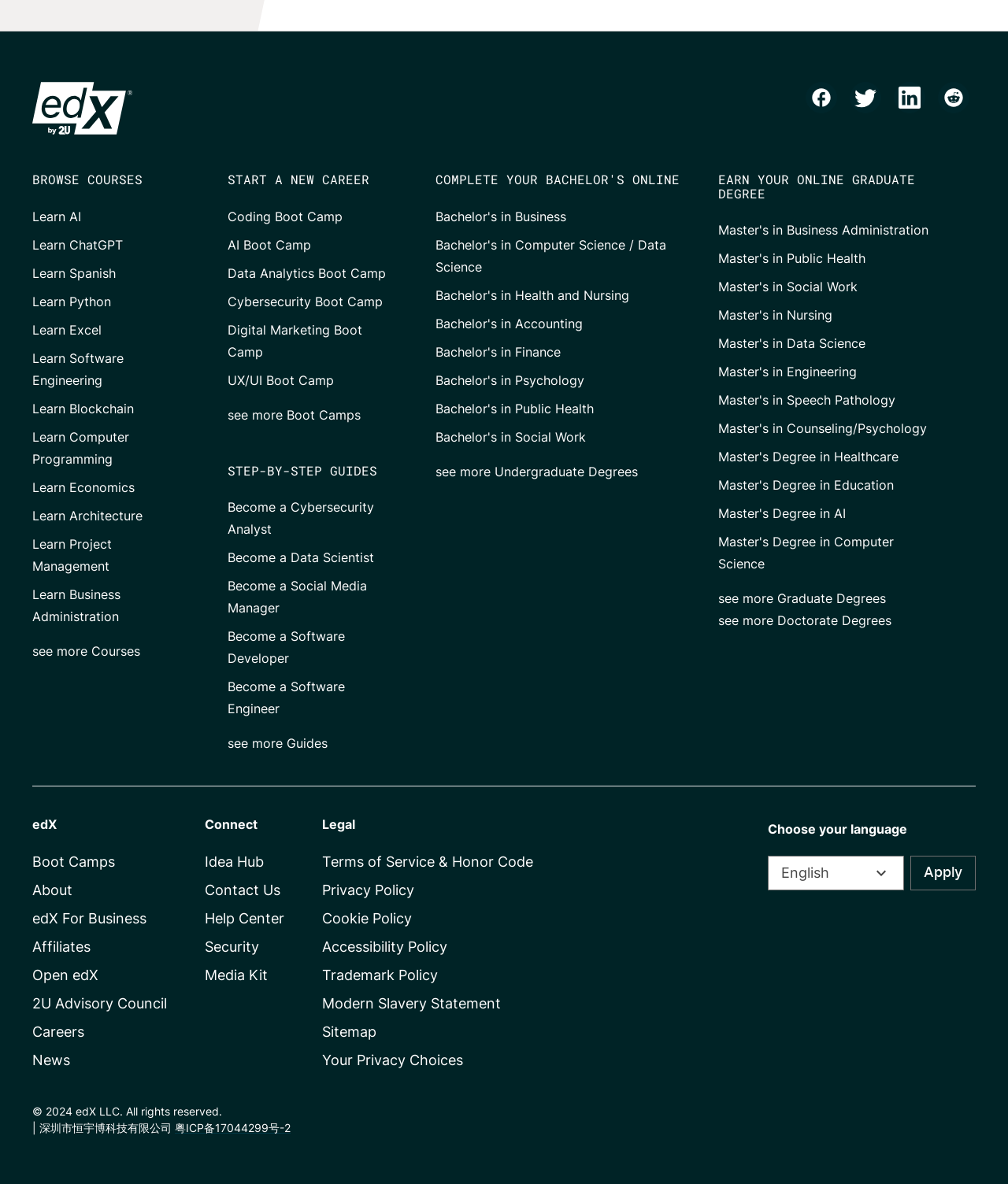Extract the bounding box coordinates for the HTML element that matches this description: "ULTRA BOOST Uncaged". The coordinates should be four float numbers between 0 and 1, i.e., [left, top, right, bottom].

None